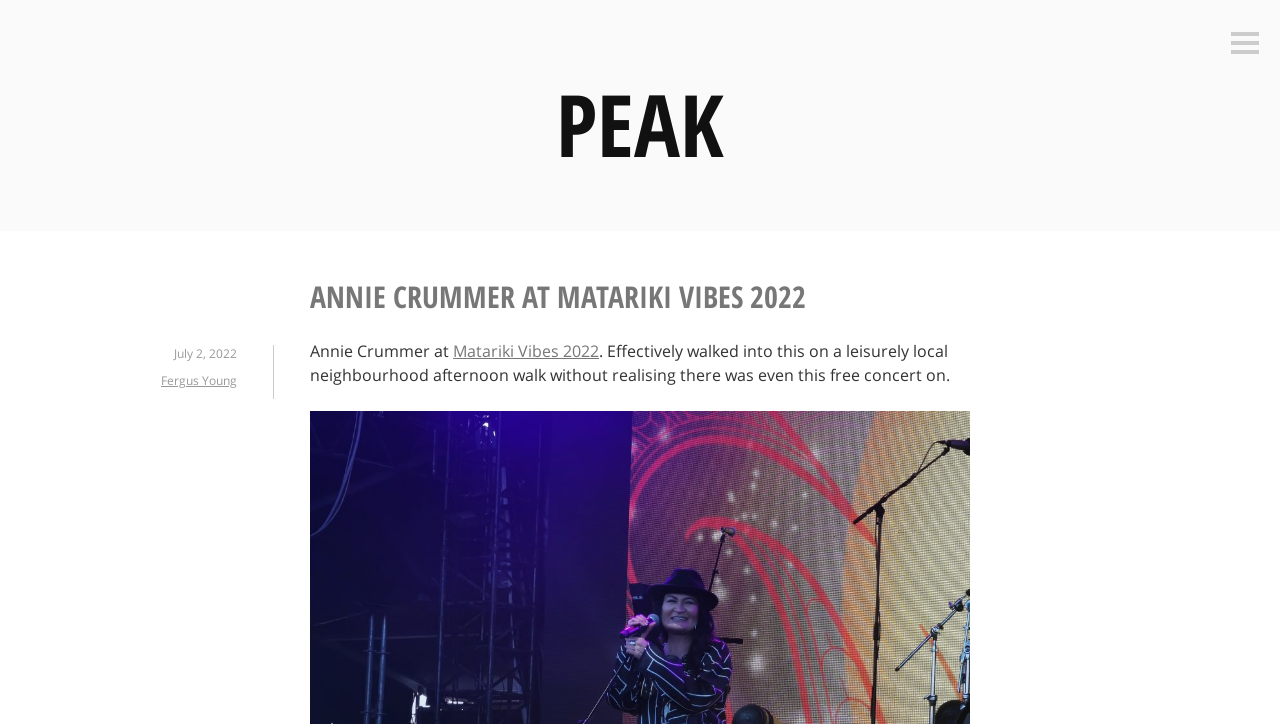Identify the bounding box of the UI element described as follows: "Sidebar". Provide the coordinates as four float numbers in the range of 0 to 1 [left, top, right, bottom].

[0.962, 0.044, 0.984, 0.078]